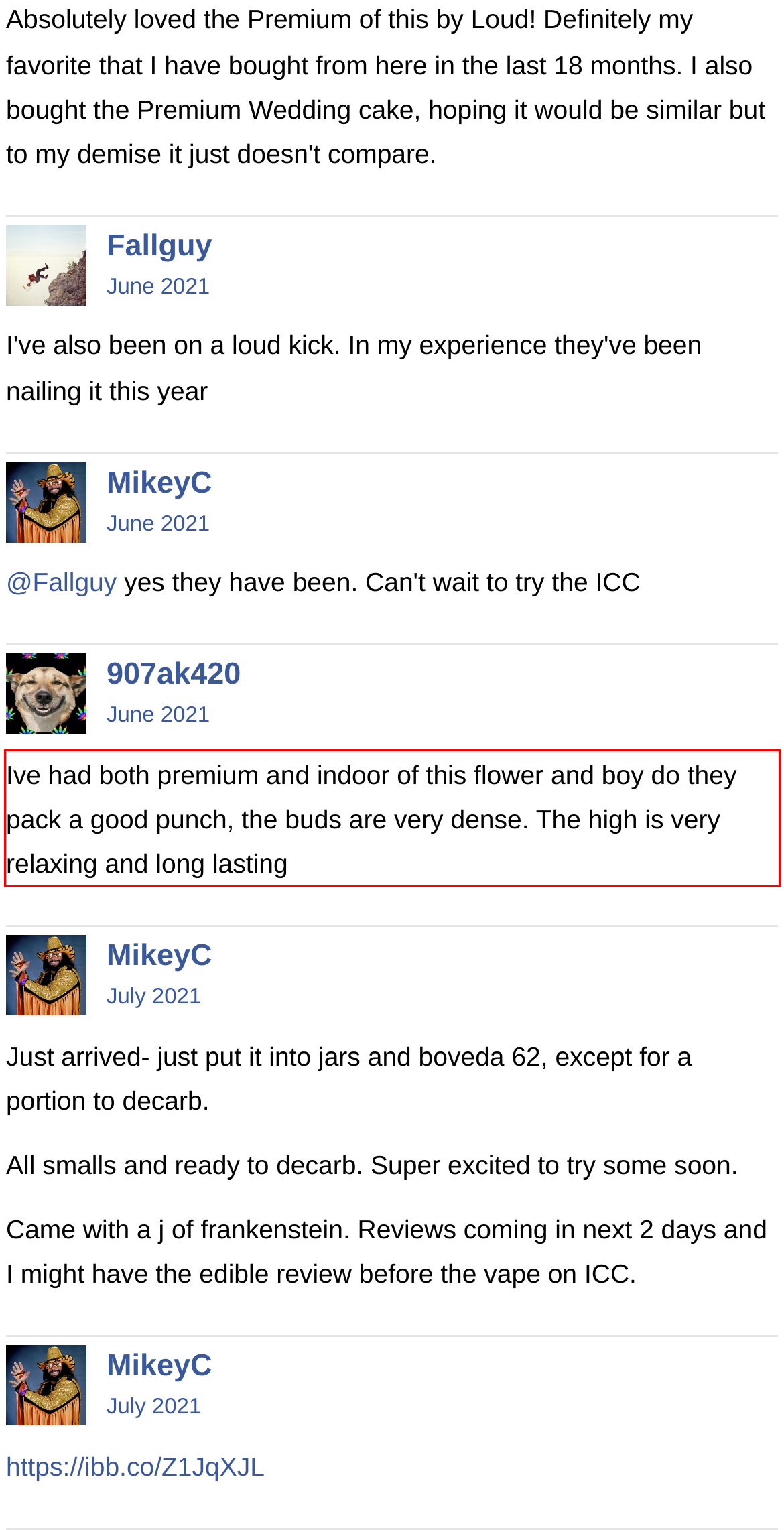Review the webpage screenshot provided, and perform OCR to extract the text from the red bounding box.

Ive had both premium and indoor of this flower and boy do they pack a good punch, the buds are very dense. The high is very relaxing and long lasting